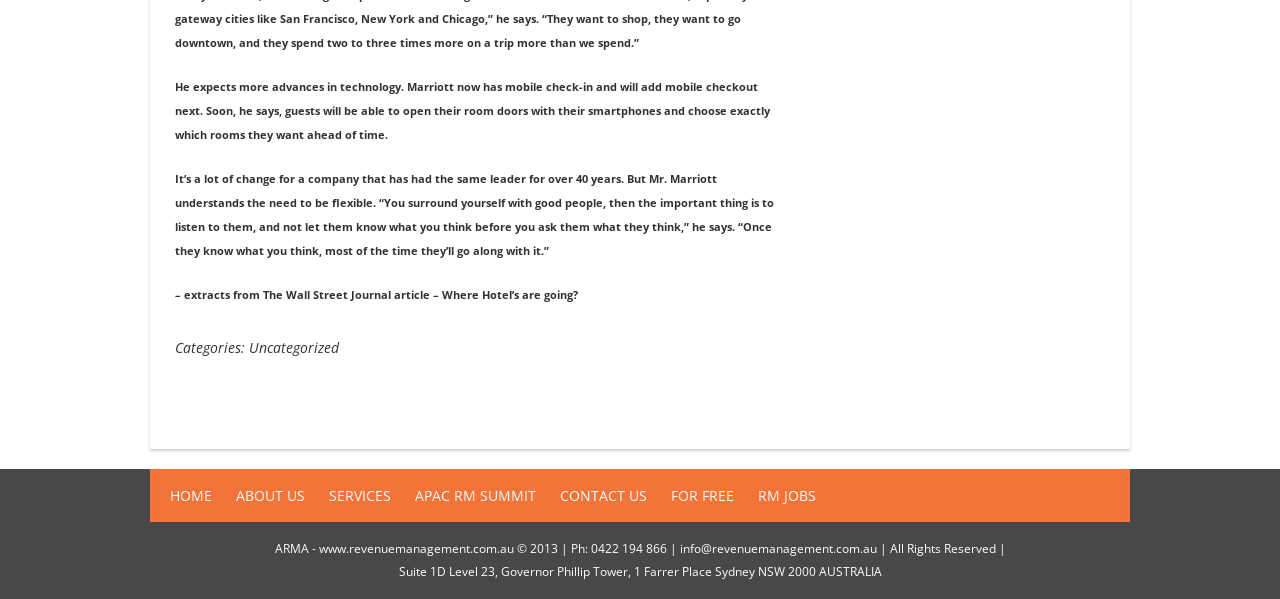What is the phone number mentioned in the footer?
Using the image, elaborate on the answer with as much detail as possible.

The phone number 0422 194 866 is mentioned in the footer of the webpage, along with the email address and physical address of the company.